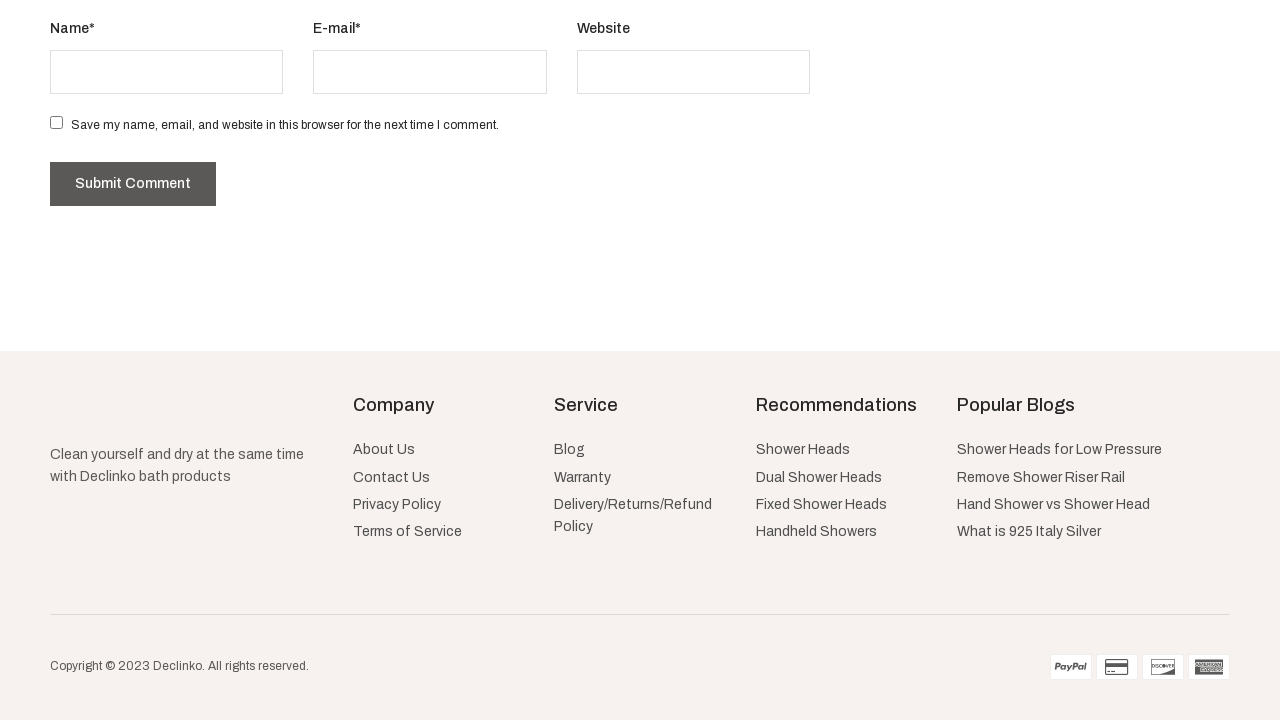What year does the copyright notice refer to?
Please answer the question with a detailed and comprehensive explanation.

The copyright notice at the bottom of the webpage says 'Copyright © 2023 Declinko. All rights reserved.', which indicates that the copyright notice refers to the year 2023.